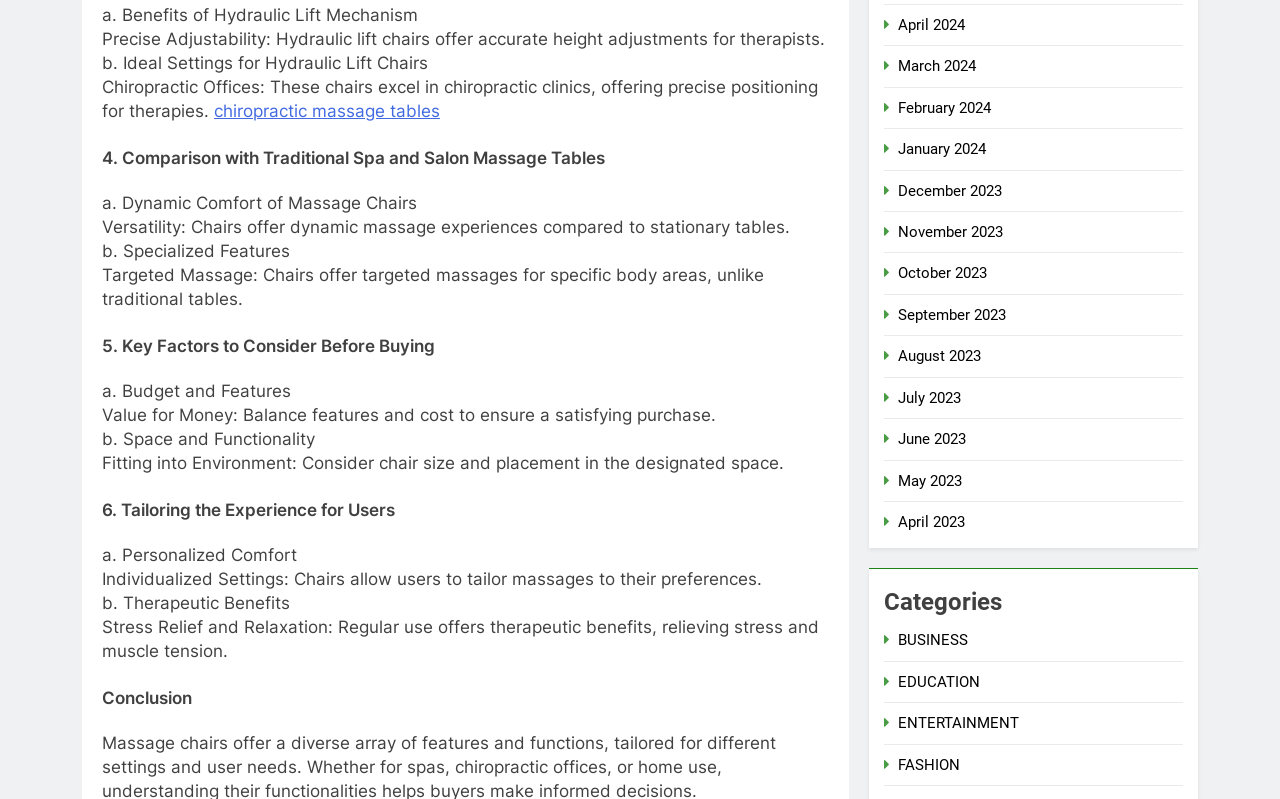Locate the bounding box coordinates of the clickable region necessary to complete the following instruction: "go to April 2024". Provide the coordinates in the format of four float numbers between 0 and 1, i.e., [left, top, right, bottom].

[0.702, 0.02, 0.754, 0.042]